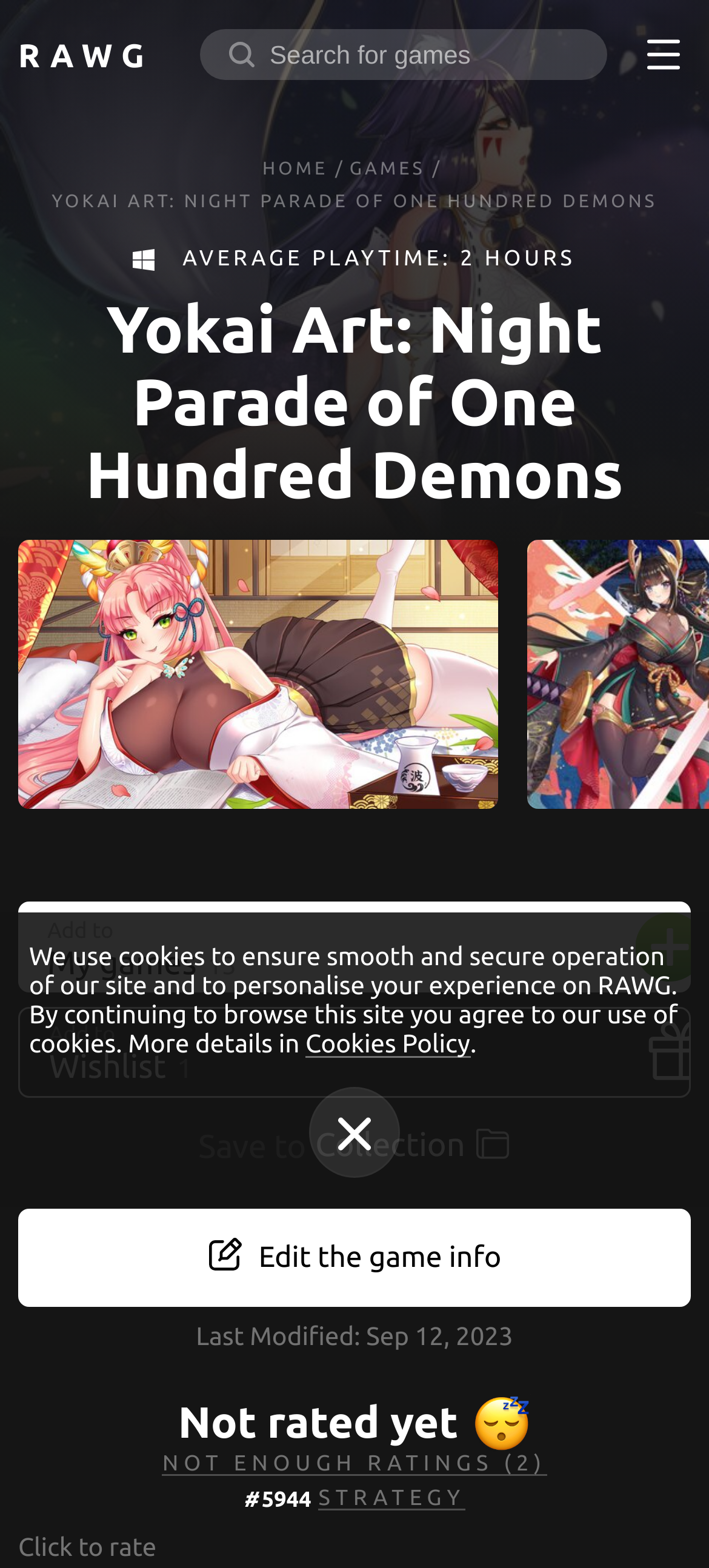Highlight the bounding box coordinates of the region I should click on to meet the following instruction: "Browse games".

[0.254, 0.276, 0.926, 0.325]